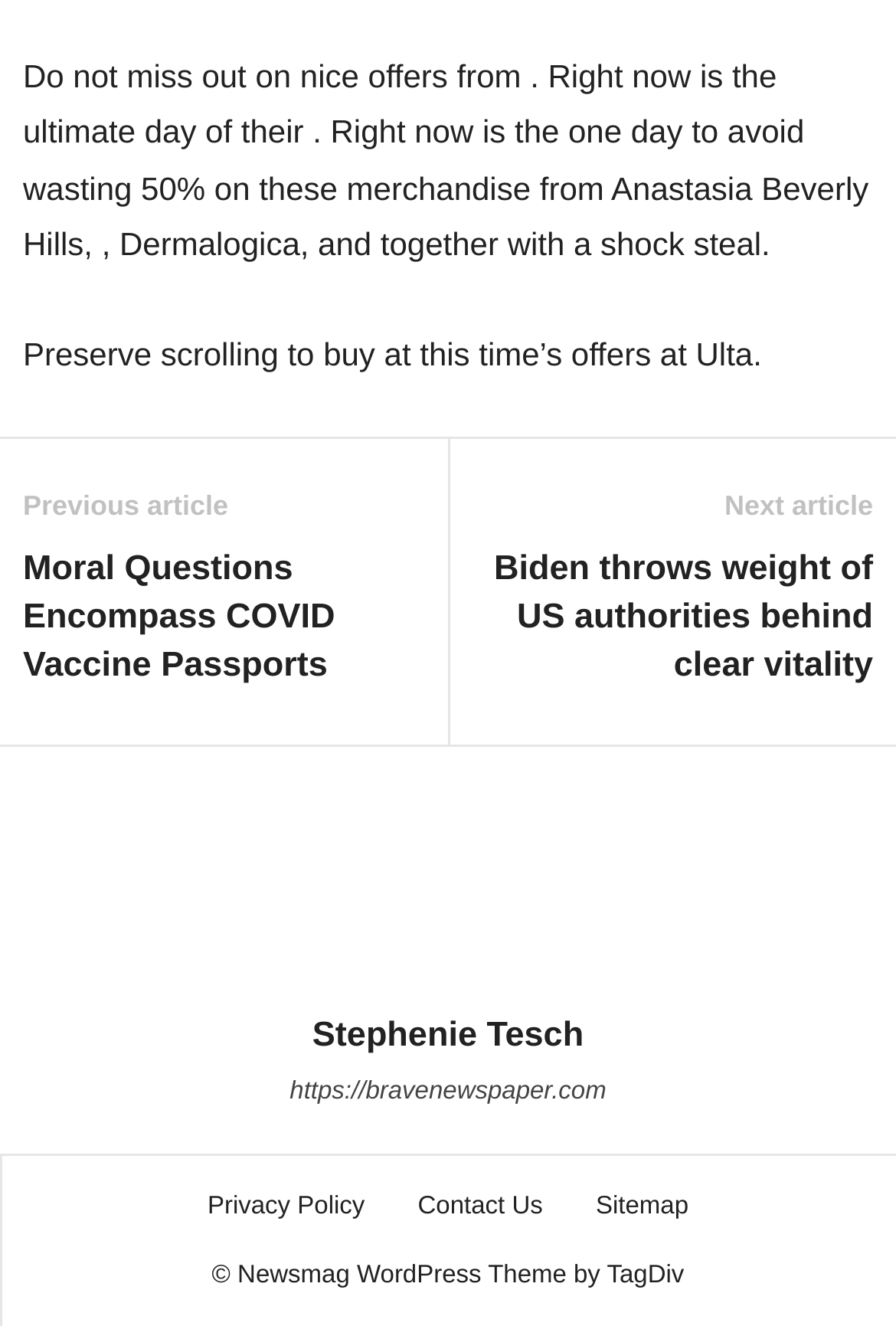Please answer the following question using a single word or phrase: 
What are the three options available in the bottom section?

Privacy Policy, Contact Us, Sitemap